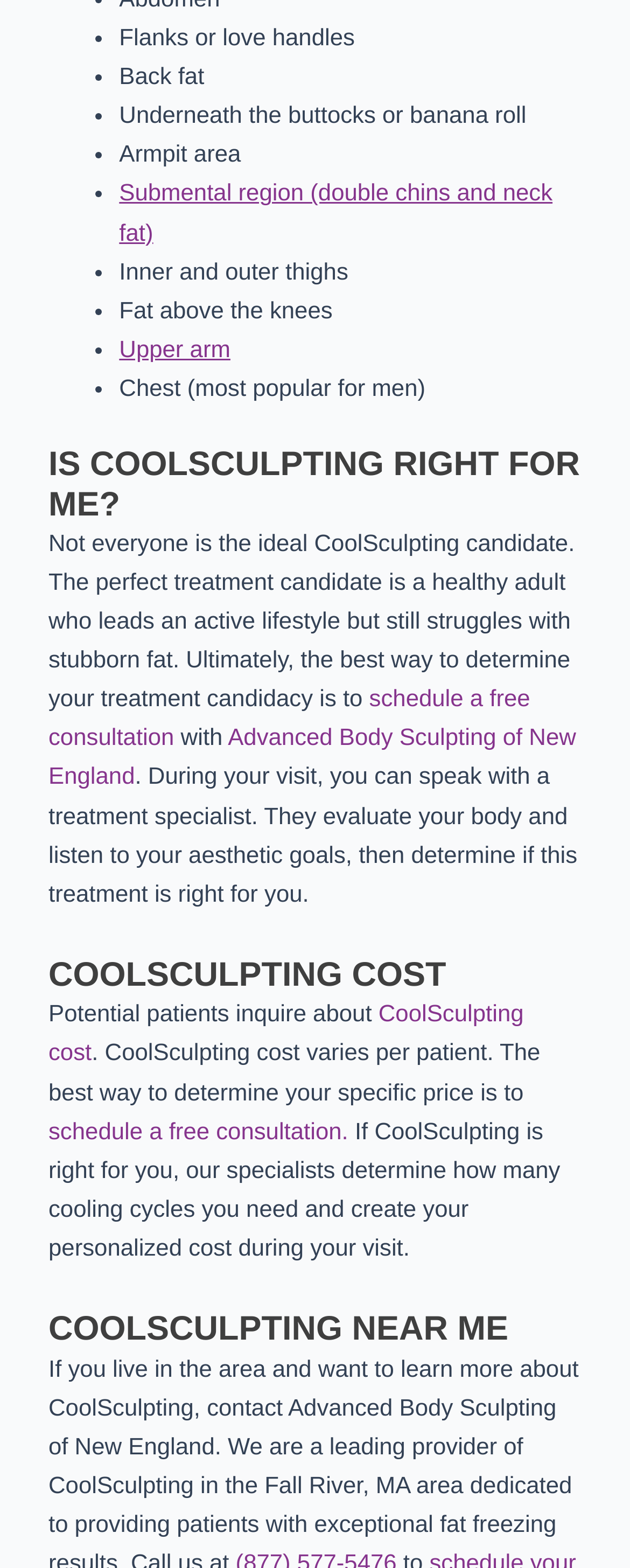What is the purpose of a free consultation for CoolSculpting?
Look at the image and respond to the question as thoroughly as possible.

The webpage indicates that the purpose of a free consultation is to determine if CoolSculpting is right for me, and during this visit, a treatment specialist evaluates my body and listens to my aesthetic goals to determine my treatment candidacy.